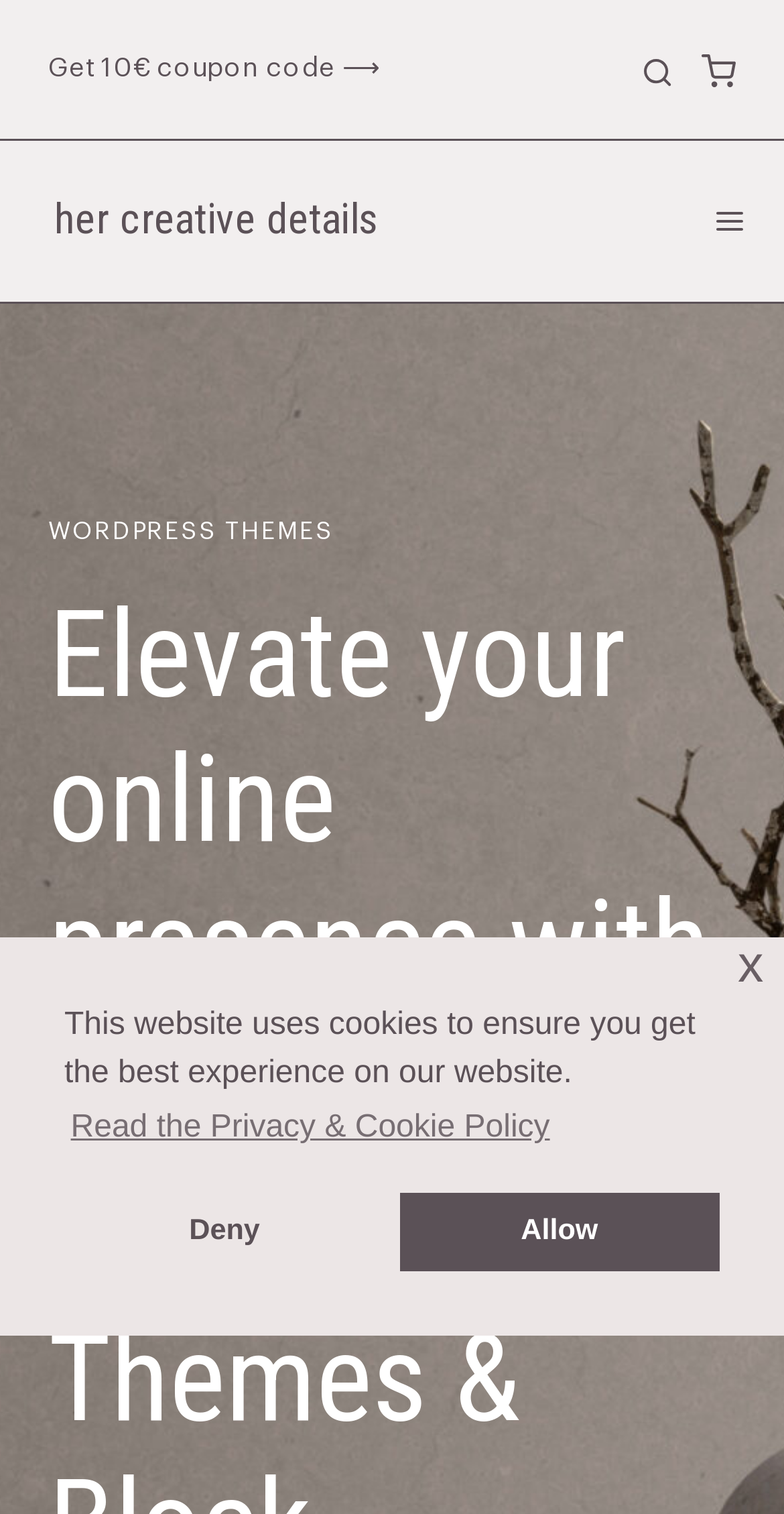Find the bounding box coordinates of the clickable region needed to perform the following instruction: "Visit her creative details". The coordinates should be provided as four float numbers between 0 and 1, i.e., [left, top, right, bottom].

[0.069, 0.13, 0.484, 0.163]